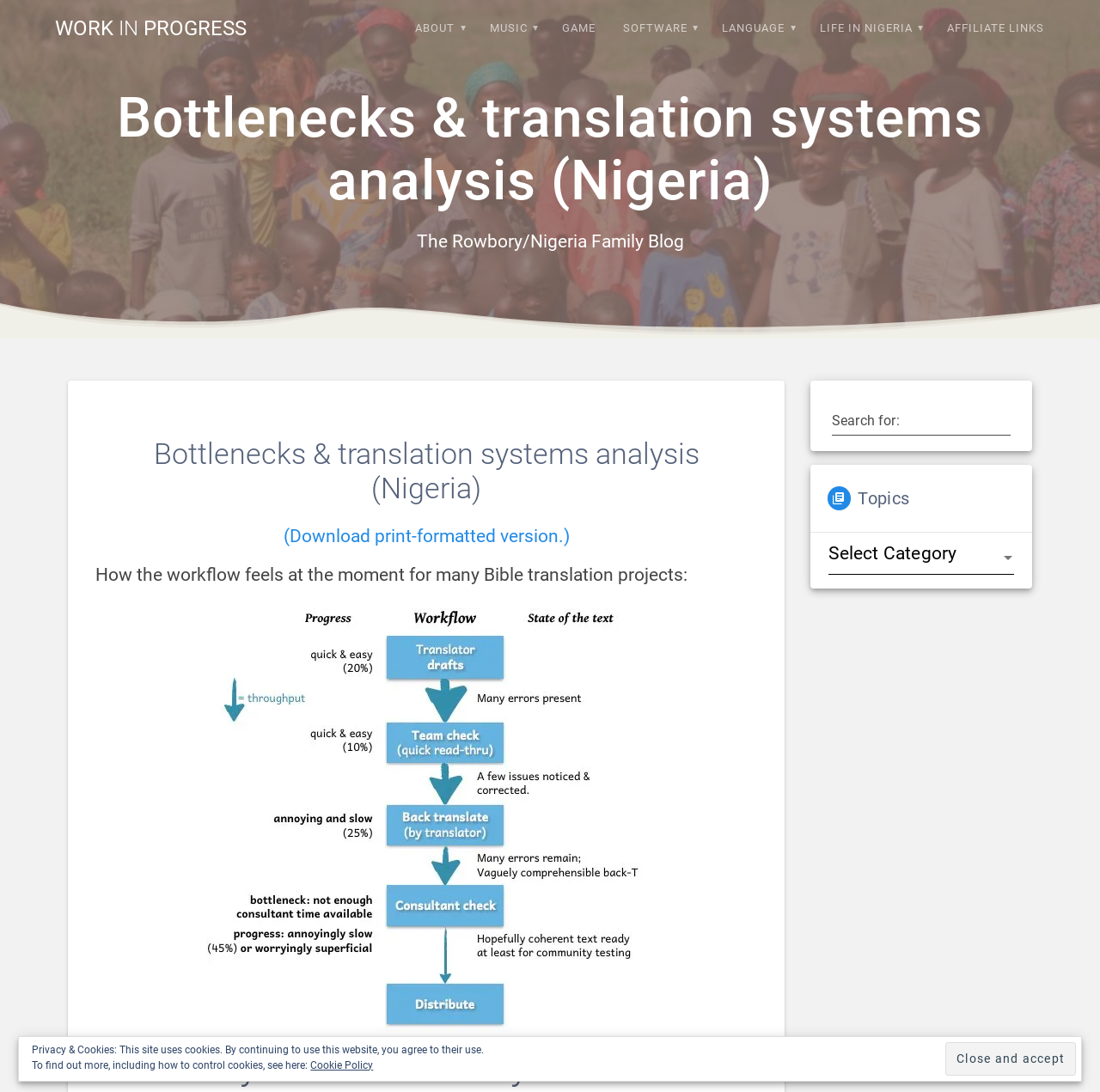Pinpoint the bounding box coordinates of the element you need to click to execute the following instruction: "Select a topic from the dropdown menu". The bounding box should be represented by four float numbers between 0 and 1, in the format [left, top, right, bottom].

[0.753, 0.488, 0.922, 0.526]